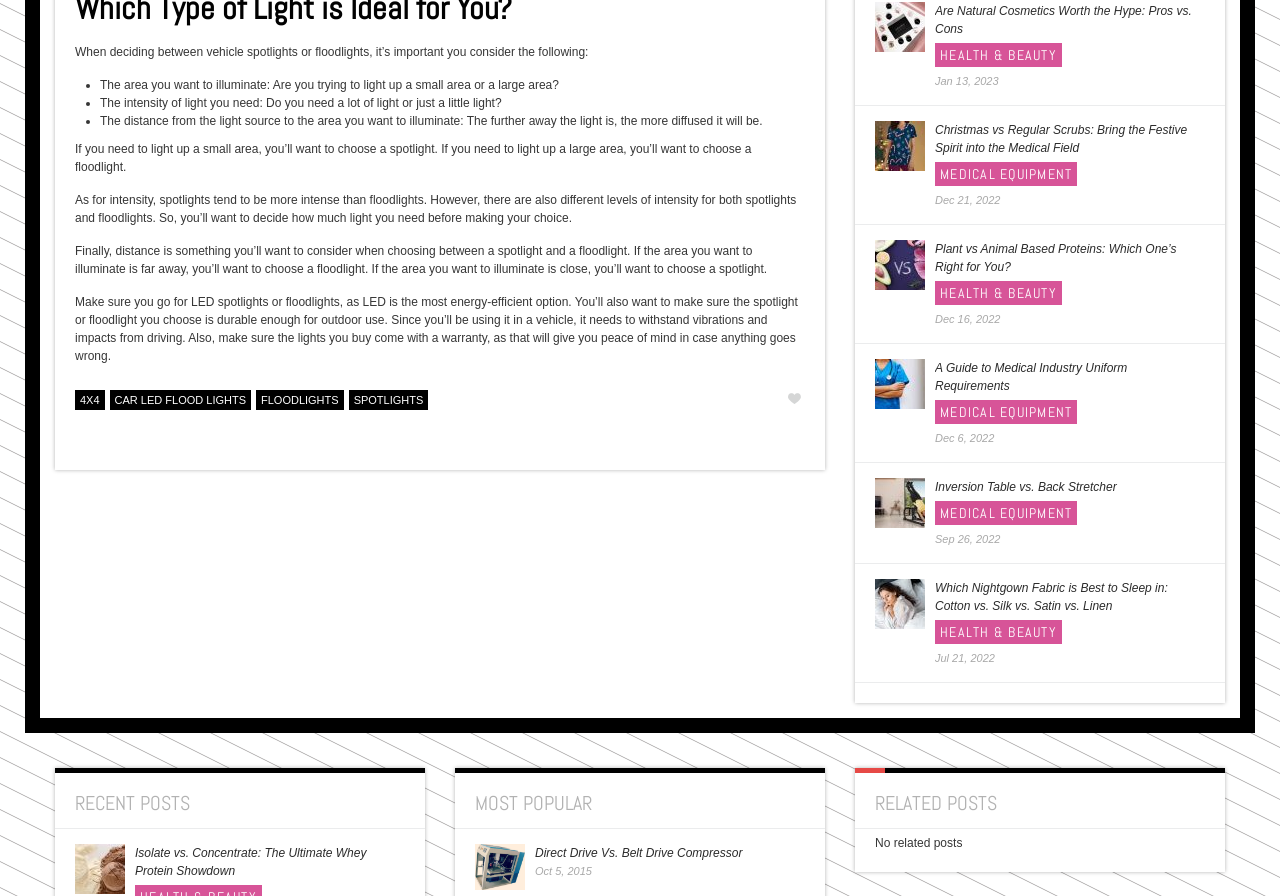Could you highlight the region that needs to be clicked to execute the instruction: "Explore the FLOODLIGHTS section"?

[0.2, 0.435, 0.268, 0.458]